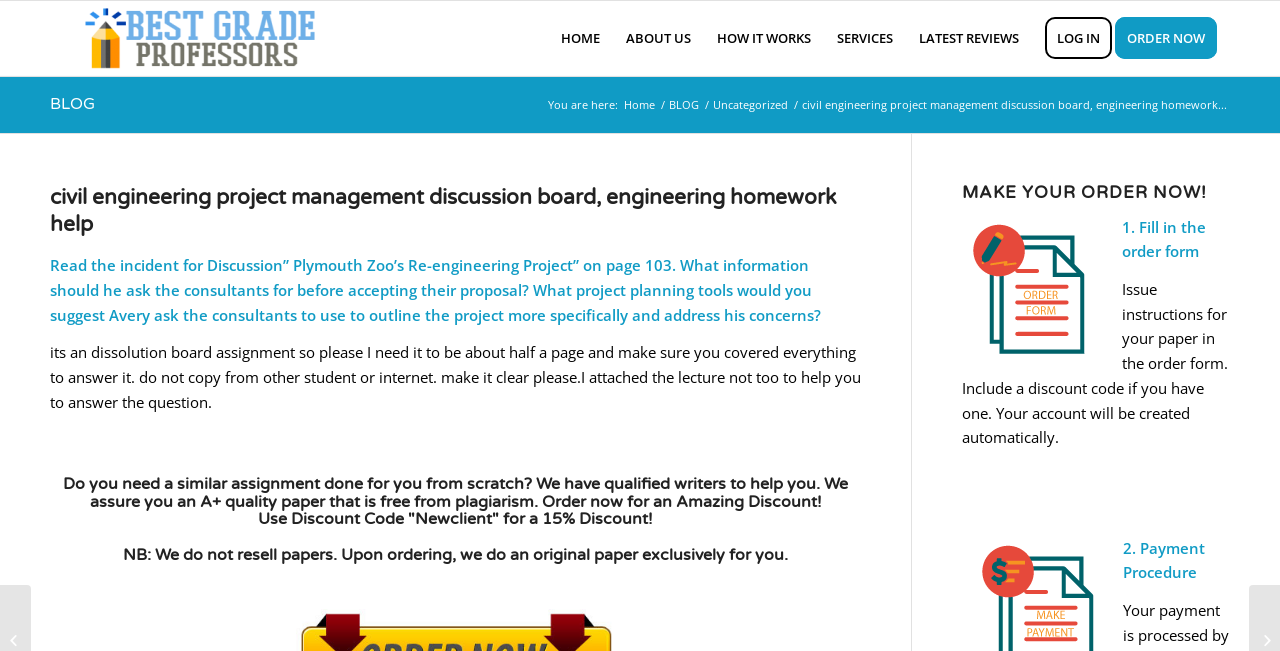Please find the bounding box coordinates of the clickable region needed to complete the following instruction: "Call the phone number". The bounding box coordinates must consist of four float numbers between 0 and 1, i.e., [left, top, right, bottom].

None